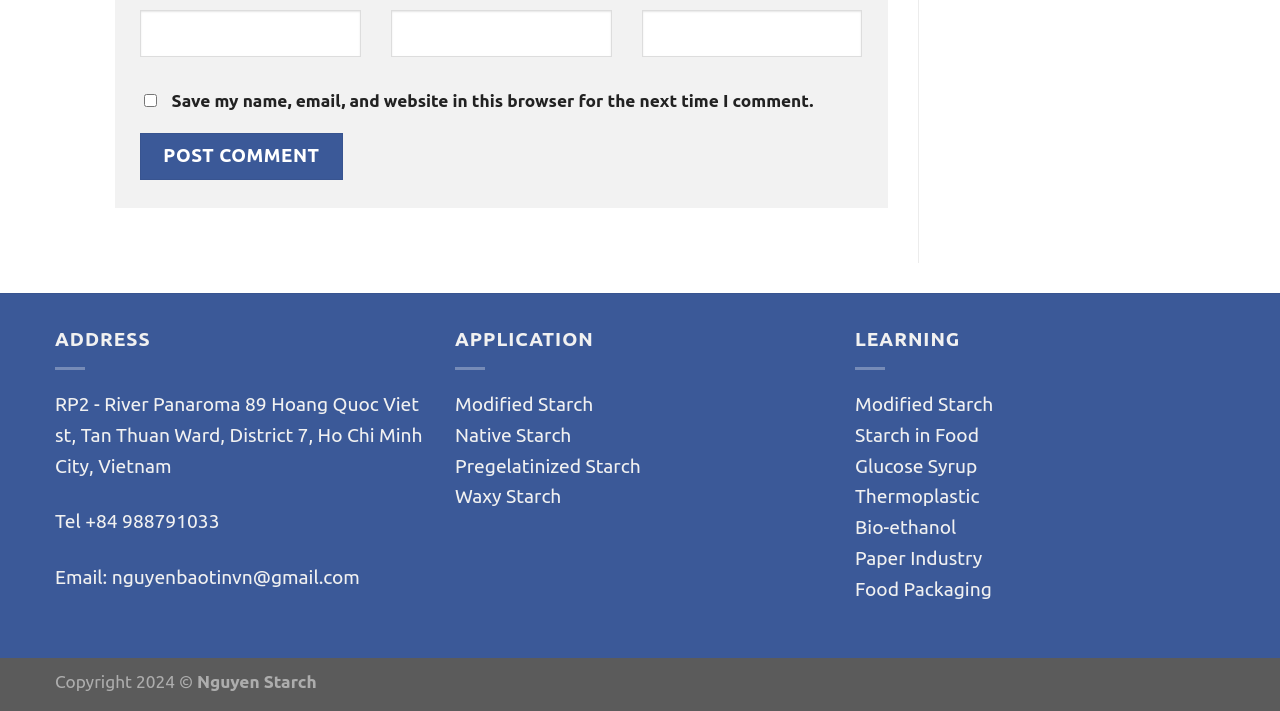Provide the bounding box coordinates of the HTML element described as: "Send email to item owner". The bounding box coordinates should be four float numbers between 0 and 1, i.e., [left, top, right, bottom].

None